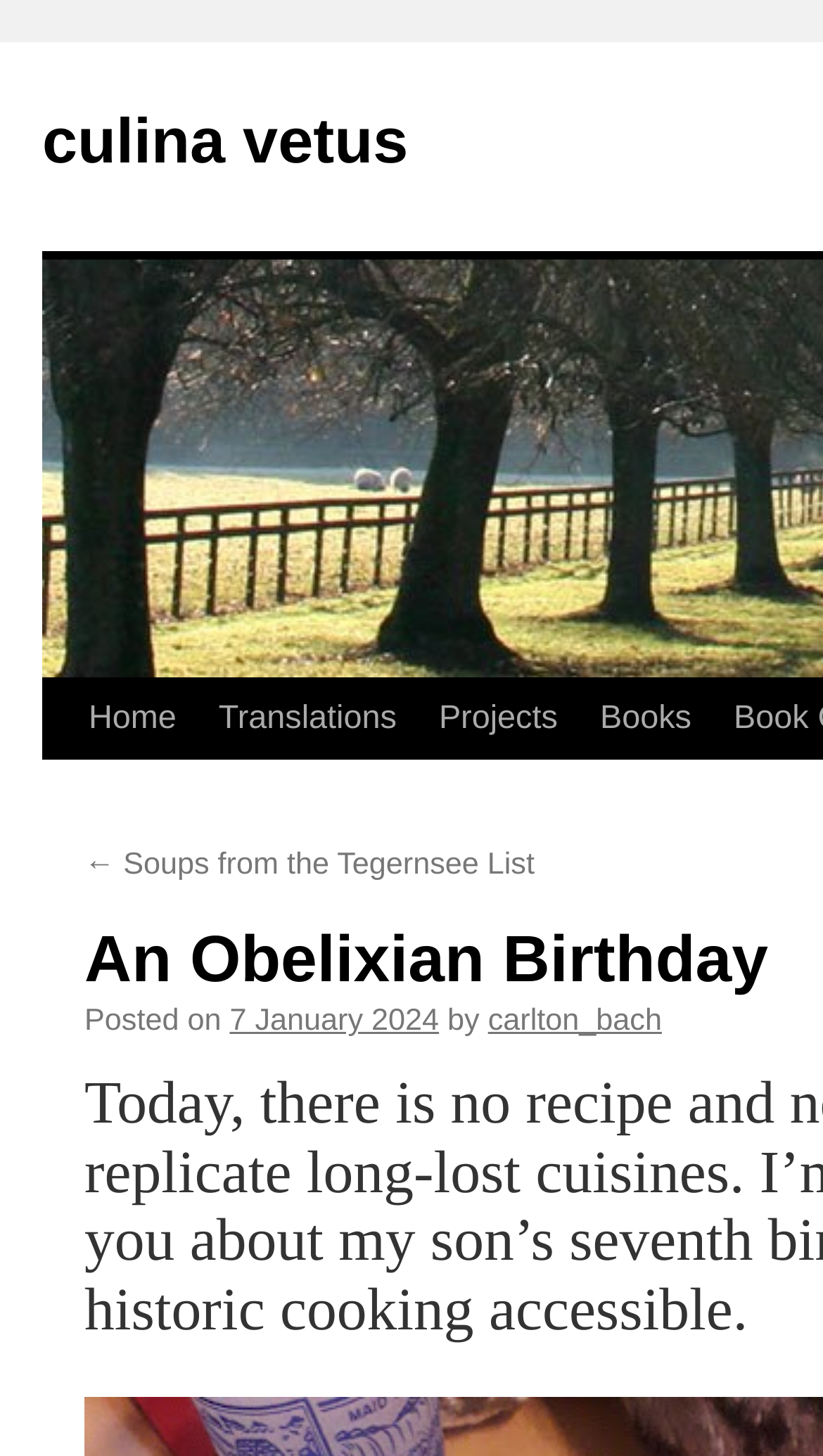Based on the provided description, "Skip to content", find the bounding box of the corresponding UI element in the screenshot.

[0.049, 0.465, 0.1, 0.63]